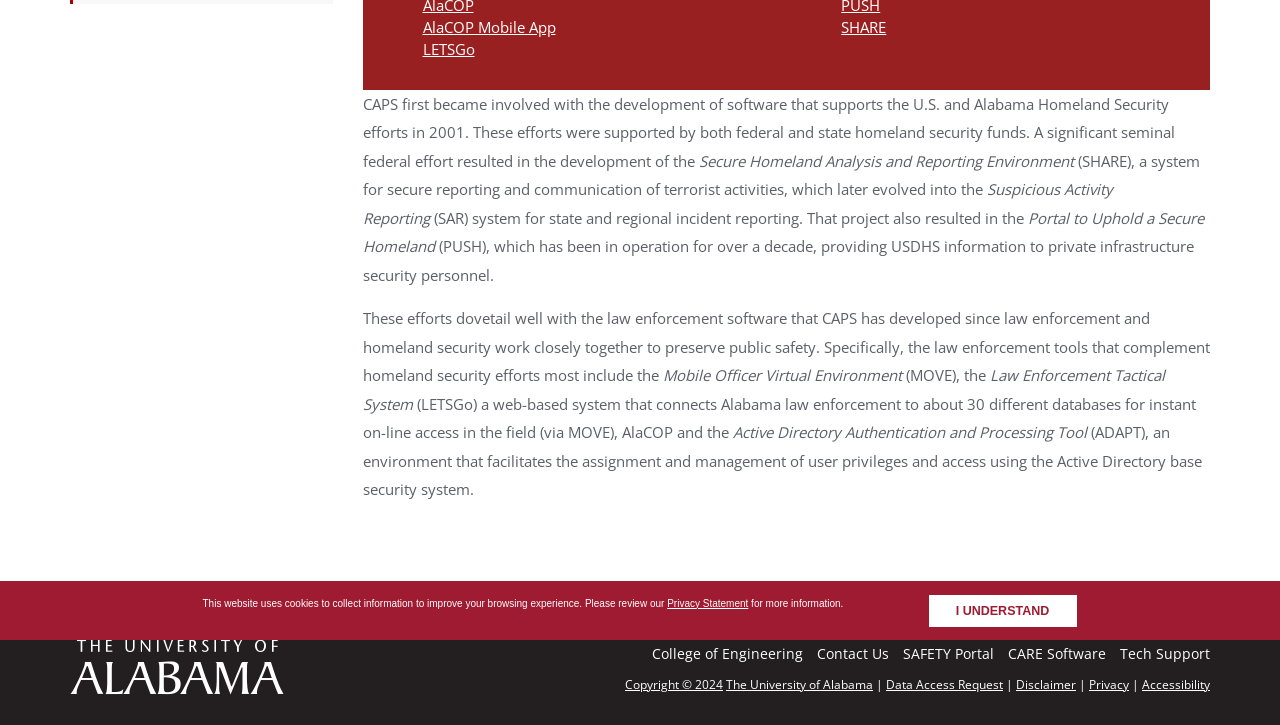Give the bounding box coordinates for this UI element: "Contact Us". The coordinates should be four float numbers between 0 and 1, arranged as [left, top, right, bottom].

None